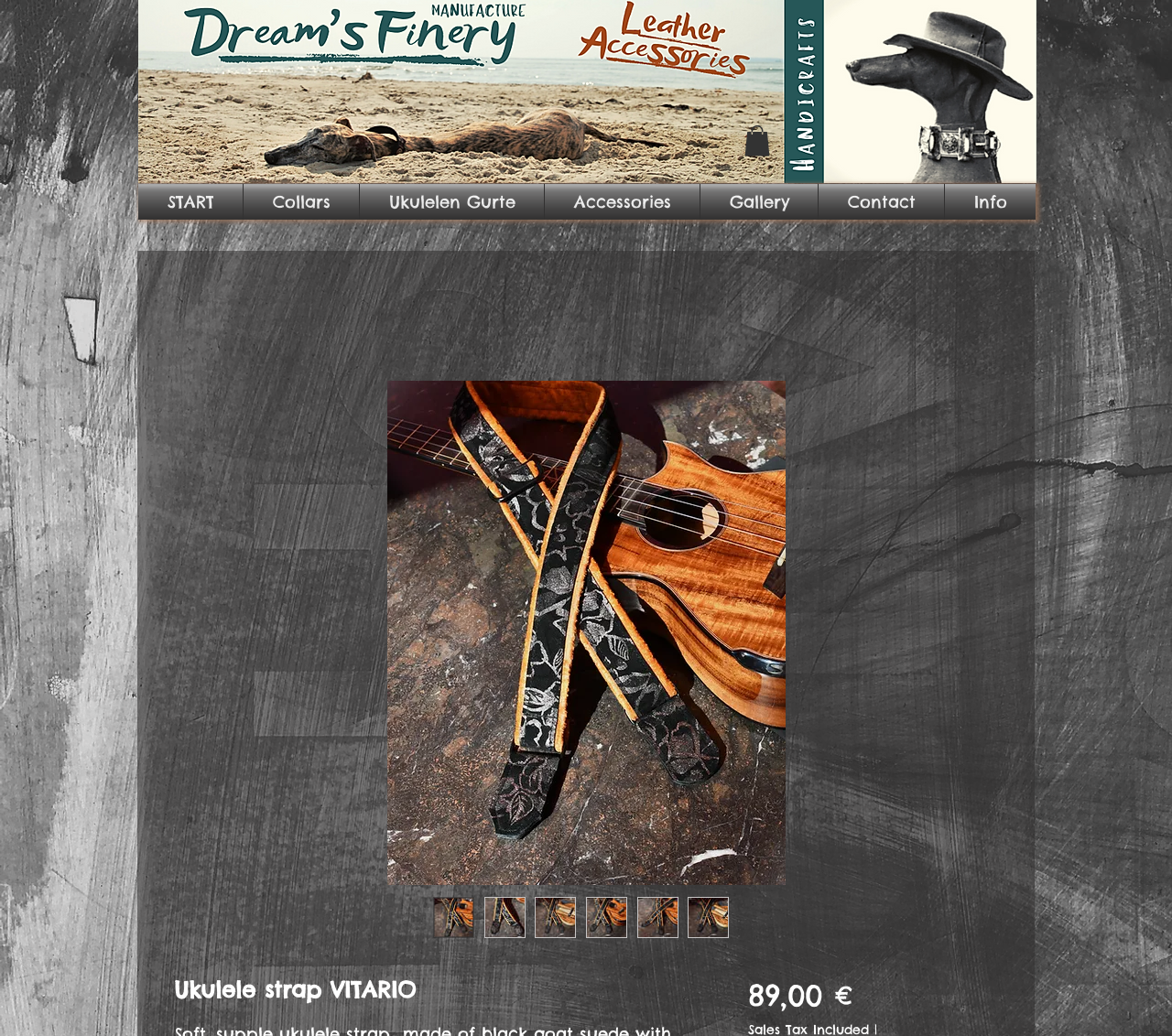Determine the bounding box coordinates for the clickable element required to fulfill the instruction: "Explore the 'Gallery'". Provide the coordinates as four float numbers between 0 and 1, i.e., [left, top, right, bottom].

[0.598, 0.178, 0.698, 0.212]